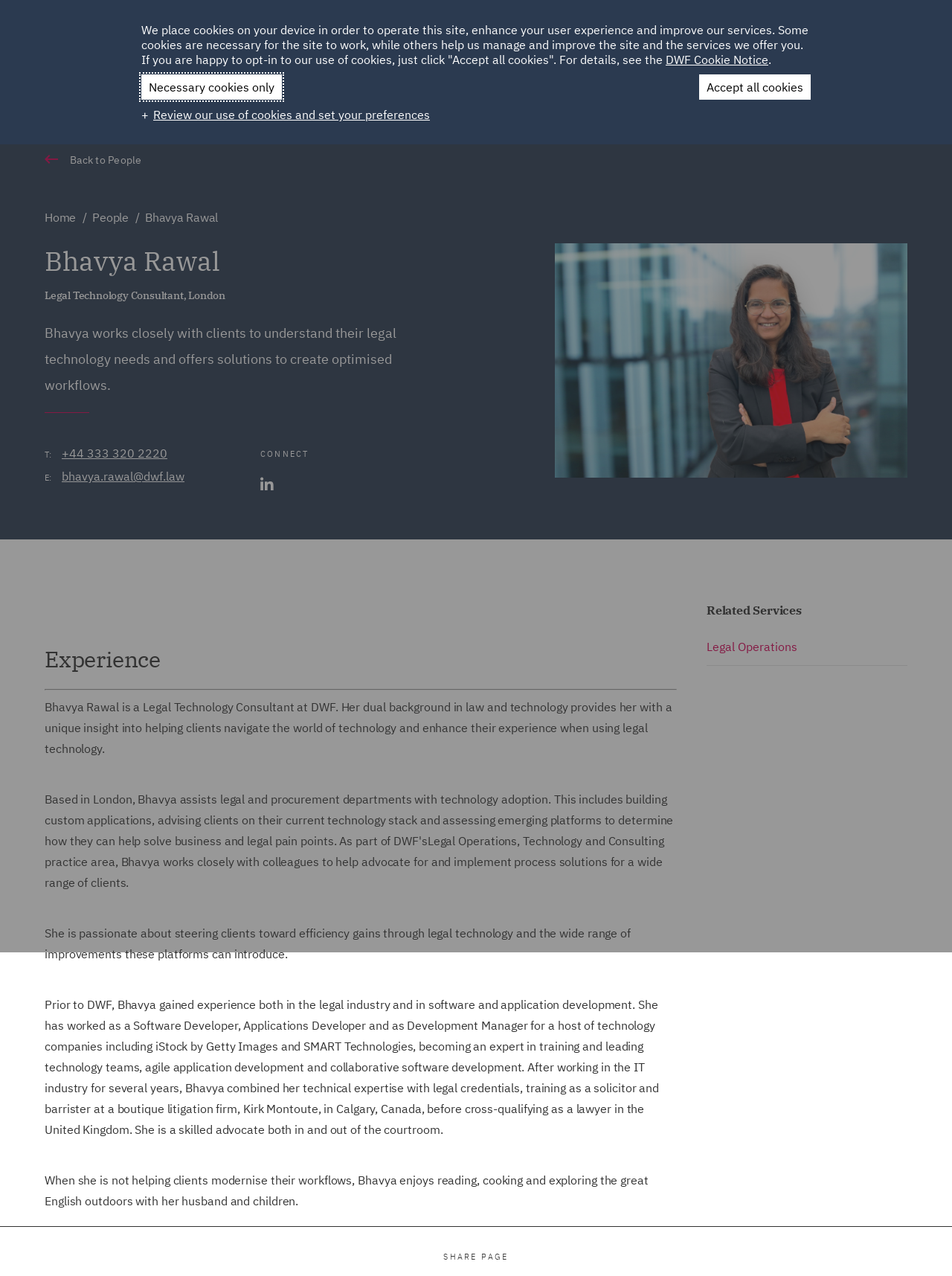Please provide the bounding box coordinates for the element that needs to be clicked to perform the following instruction: "View Legal Operations". The coordinates should be given as four float numbers between 0 and 1, i.e., [left, top, right, bottom].

[0.742, 0.501, 0.838, 0.513]